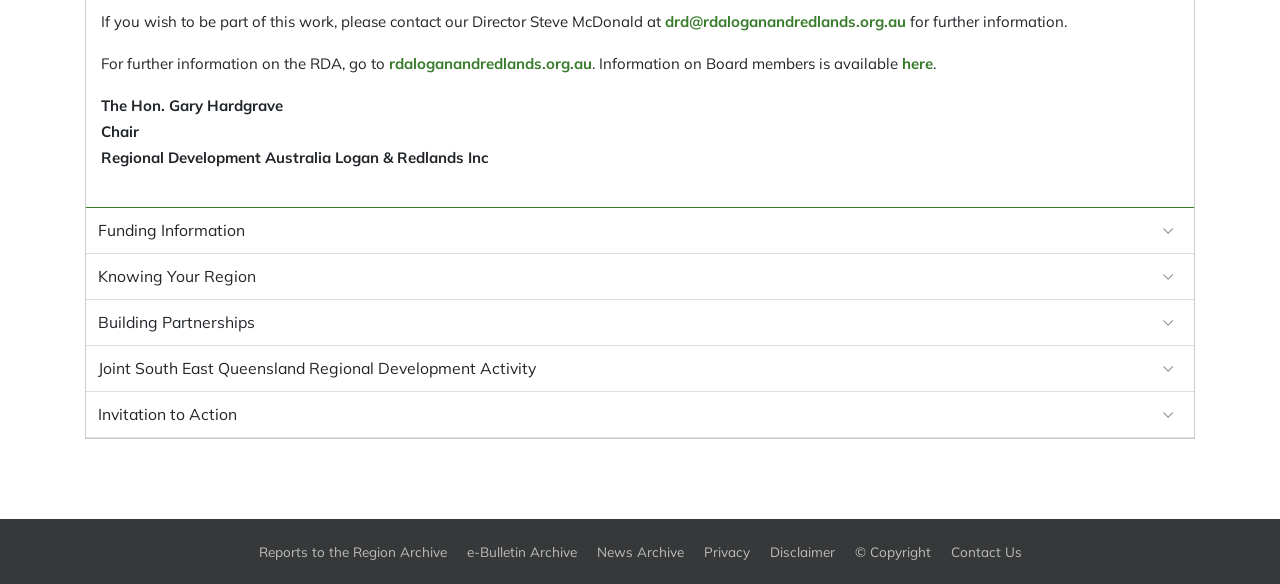Locate the bounding box coordinates of the area you need to click to fulfill this instruction: 'visit the RDA website'. The coordinates must be in the form of four float numbers ranging from 0 to 1: [left, top, right, bottom].

[0.304, 0.092, 0.462, 0.125]